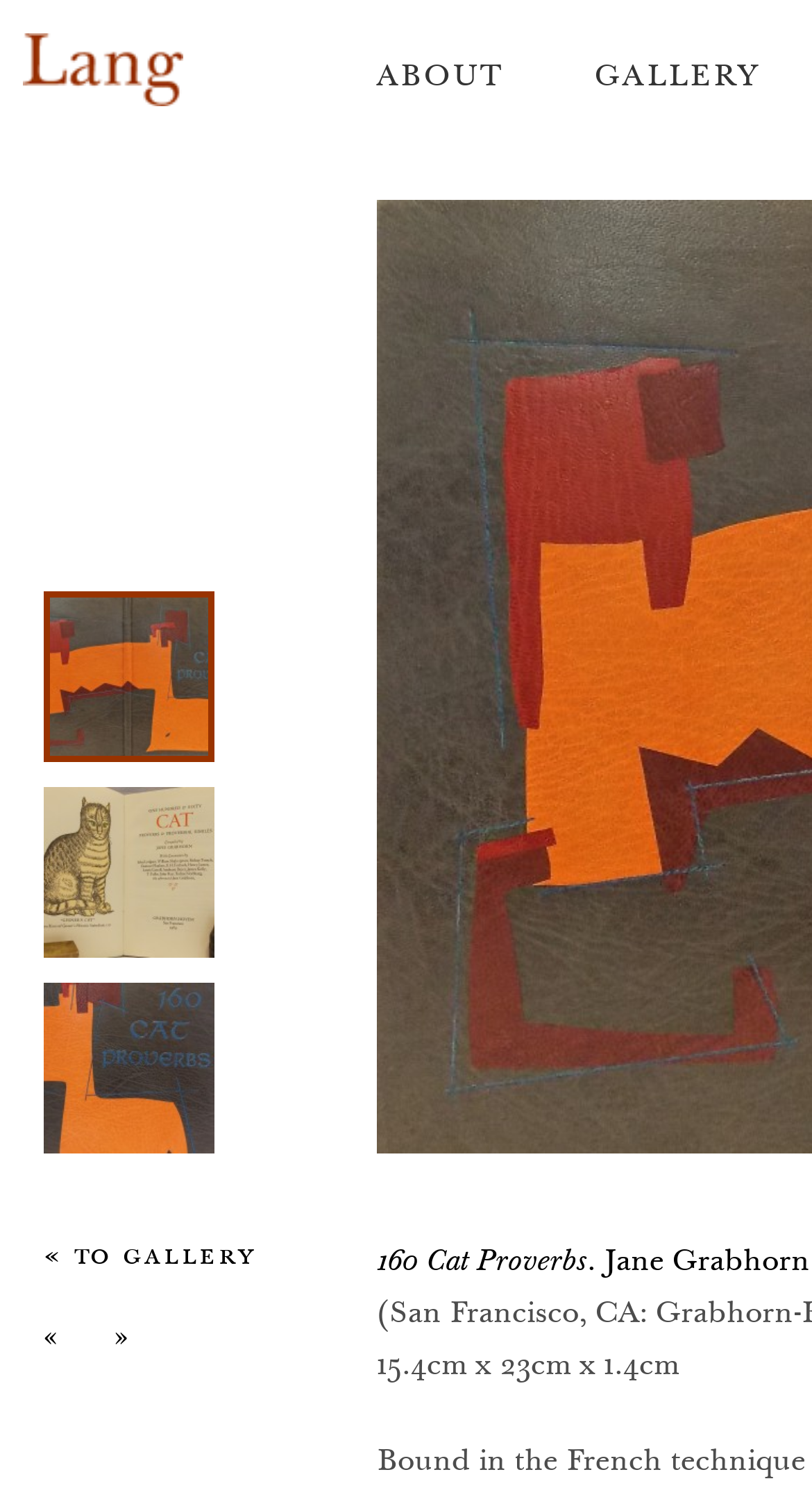Based on the element description Gallery, identify the bounding box of the UI element in the given webpage screenshot. The coordinates should be in the format (top-left x, top-left y, bottom-right x, bottom-right y) and must be between 0 and 1.

[0.733, 0.032, 0.937, 0.071]